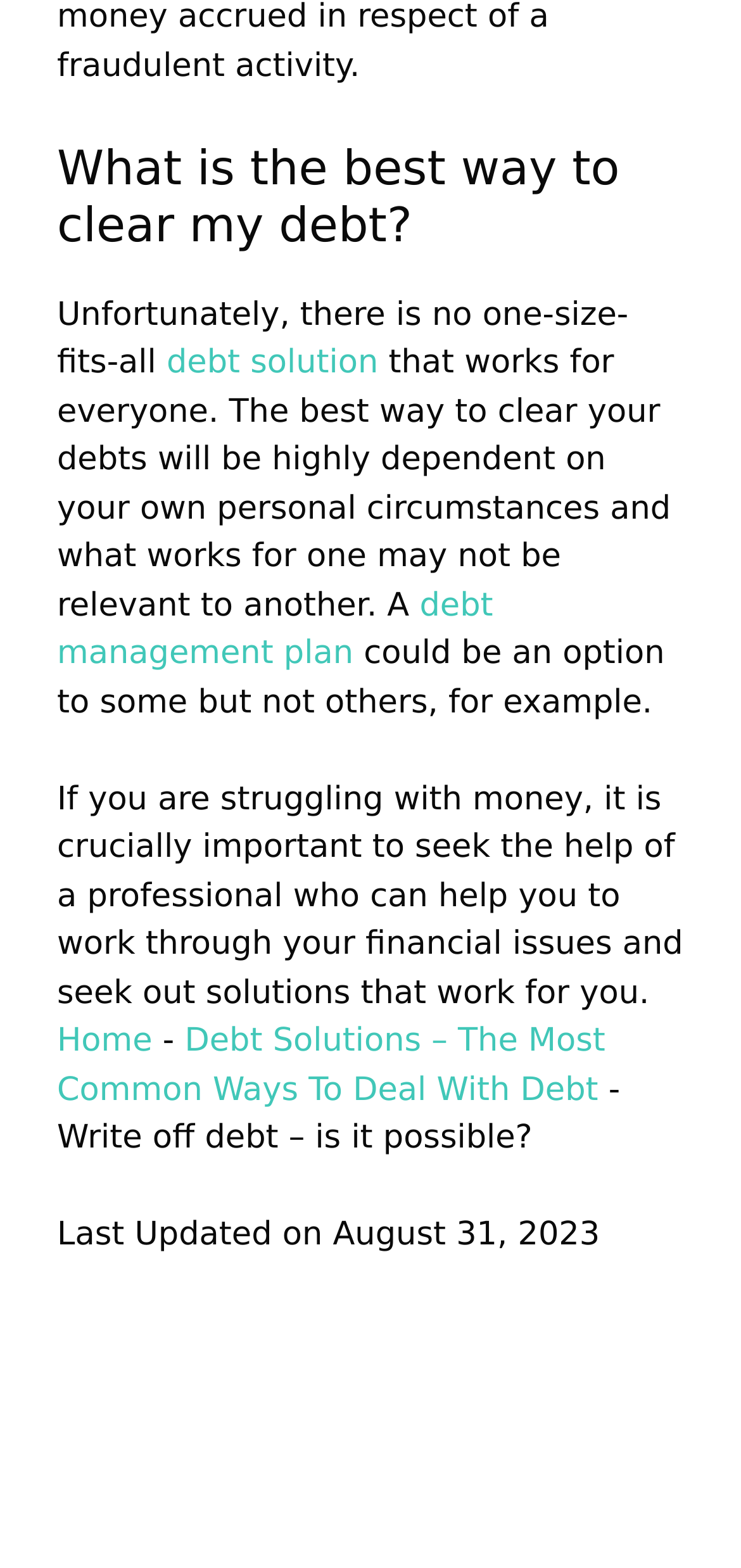Answer the question briefly using a single word or phrase: 
What is the date of the last update on this webpage?

August 31, 2023